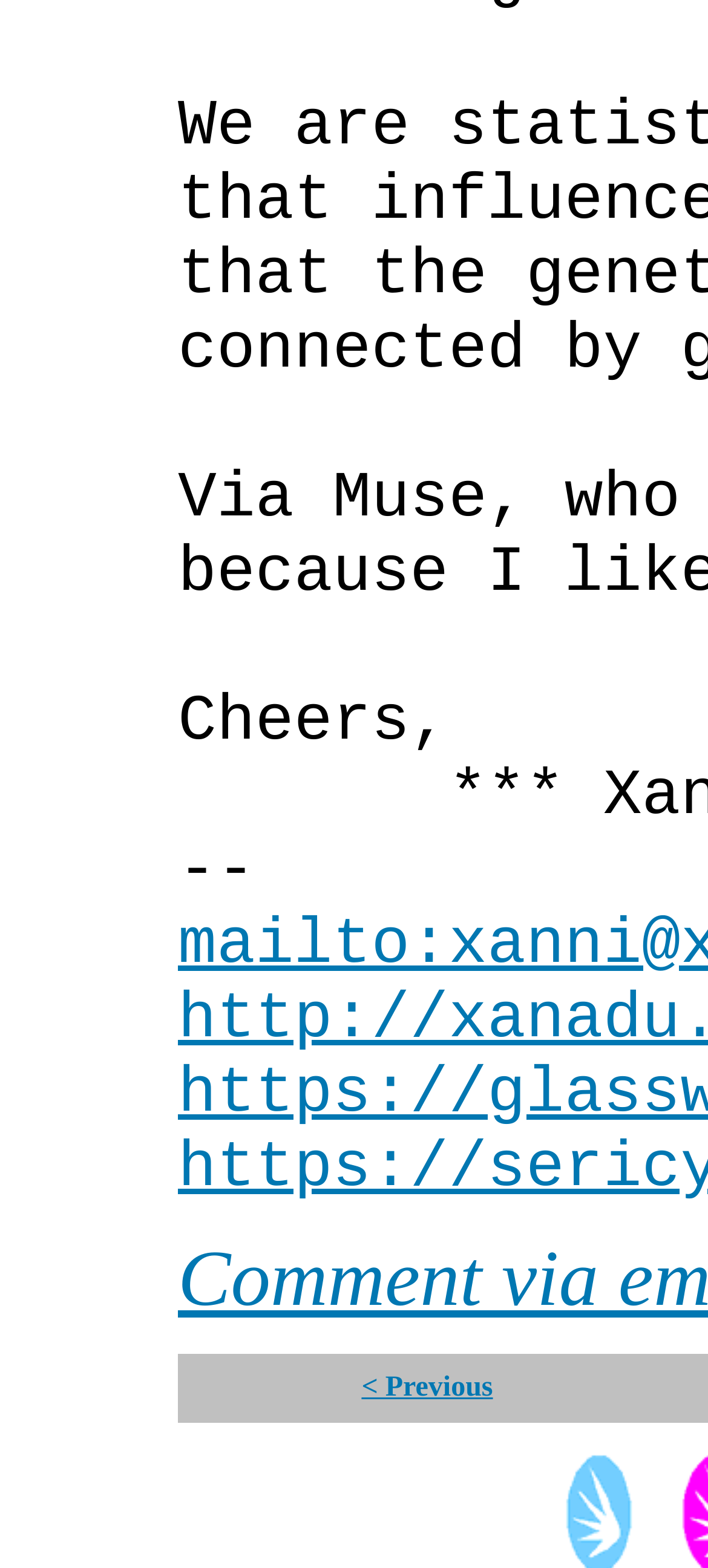Using the provided description alt="Home", find the bounding box coordinates for the UI element. Provide the coordinates in (top-left x, top-left y, bottom-right x, bottom-right y) format, ensuring all values are between 0 and 1.

[0.769, 0.955, 0.923, 0.975]